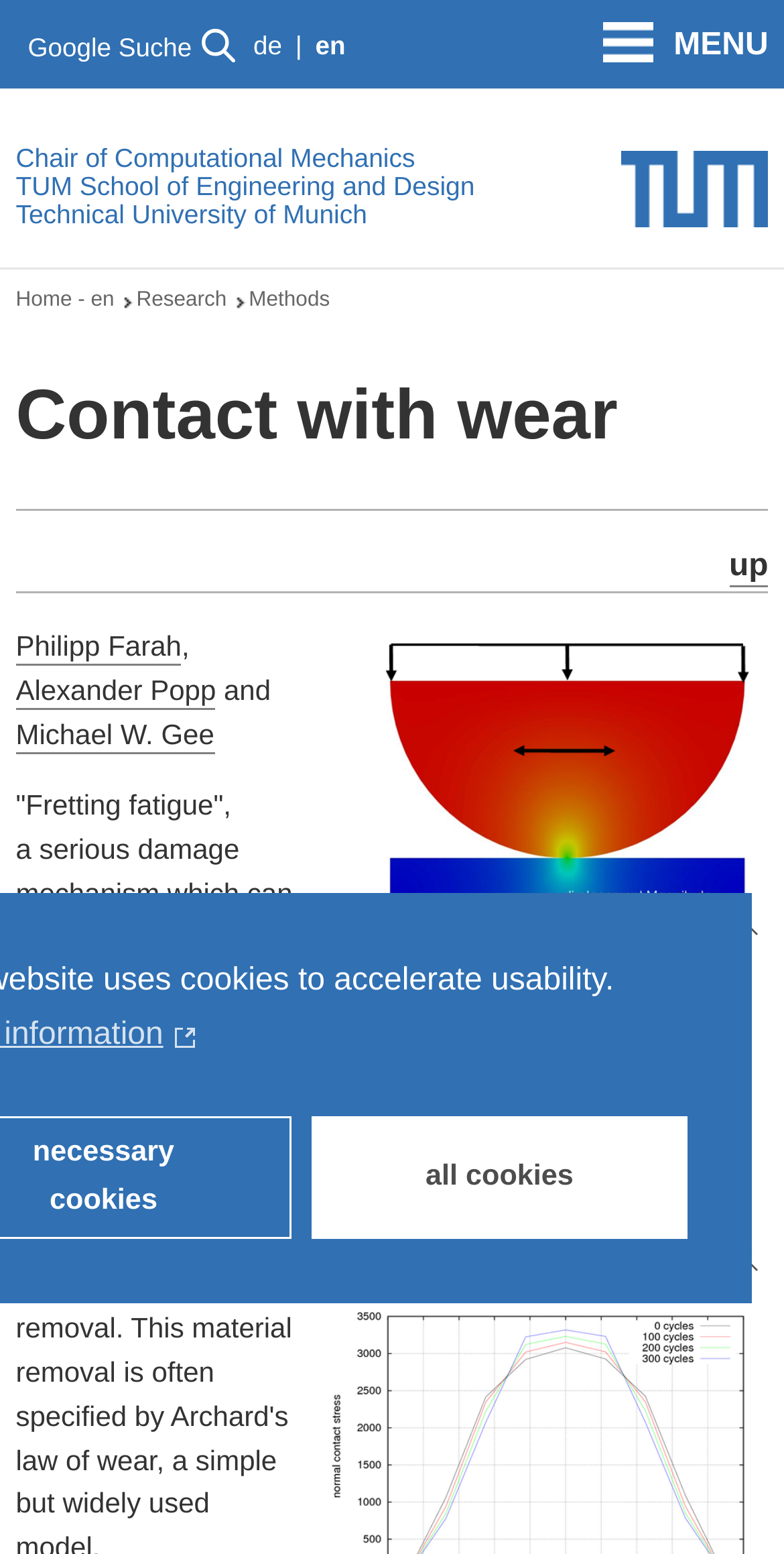Given the element description "joints of aircraft engines", identify the bounding box of the corresponding UI element.

[0.02, 0.62, 0.263, 0.671]